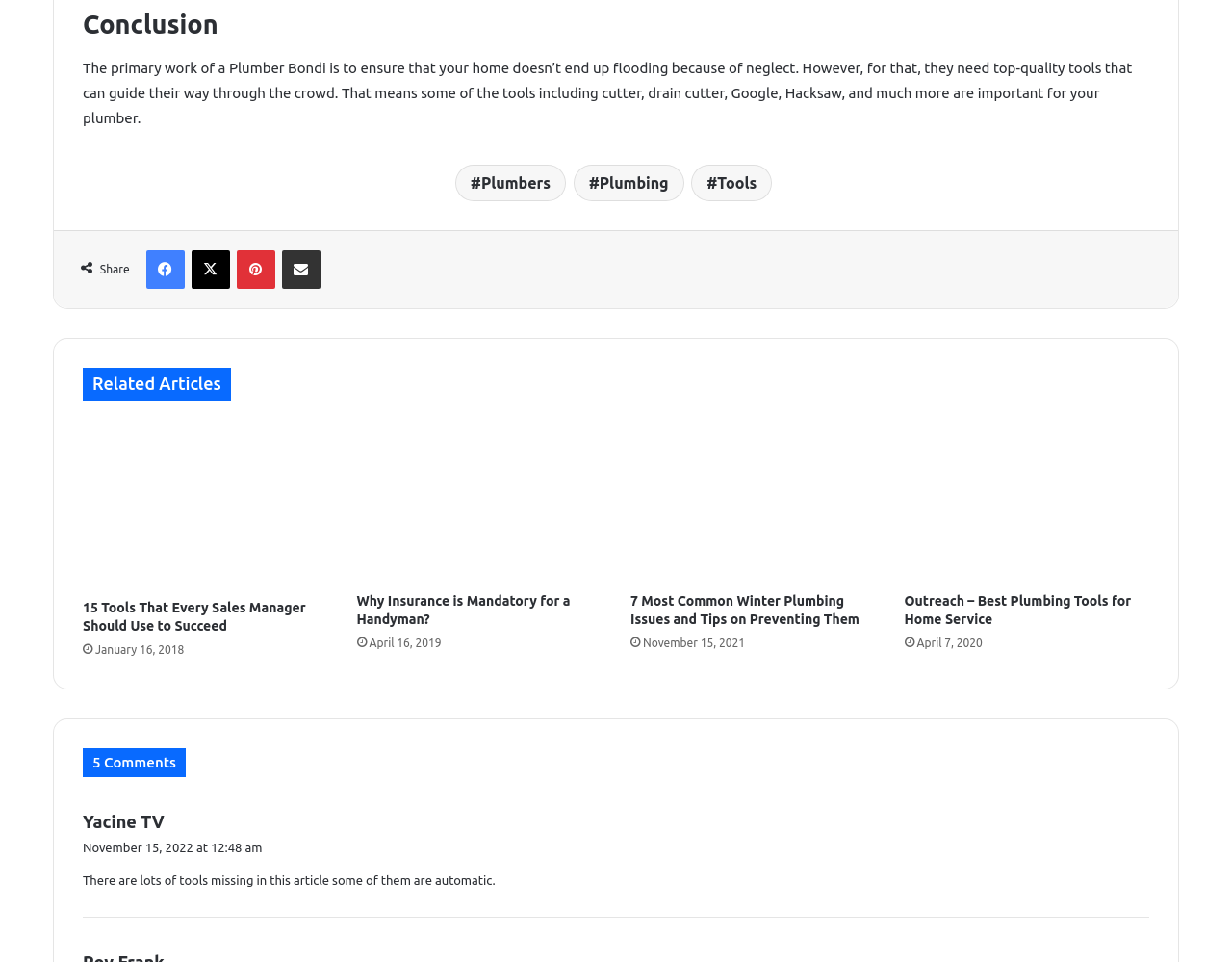Give the bounding box coordinates for the element described by: "LAUGHTER ADDS YEARS TO LIFE".

None